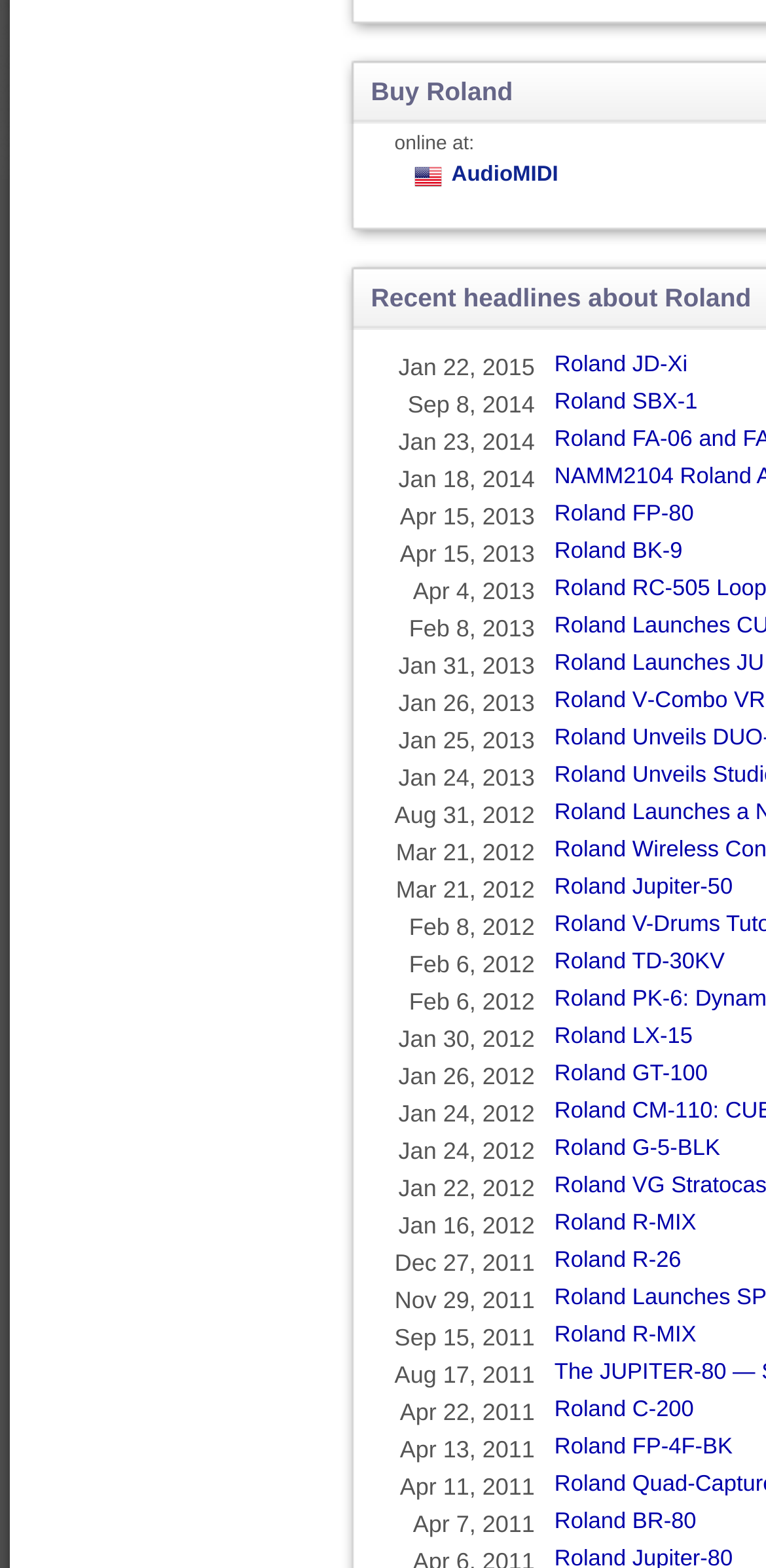Identify the bounding box coordinates for the UI element that matches this description: "AudioMIDI".

[0.589, 0.09, 0.729, 0.105]